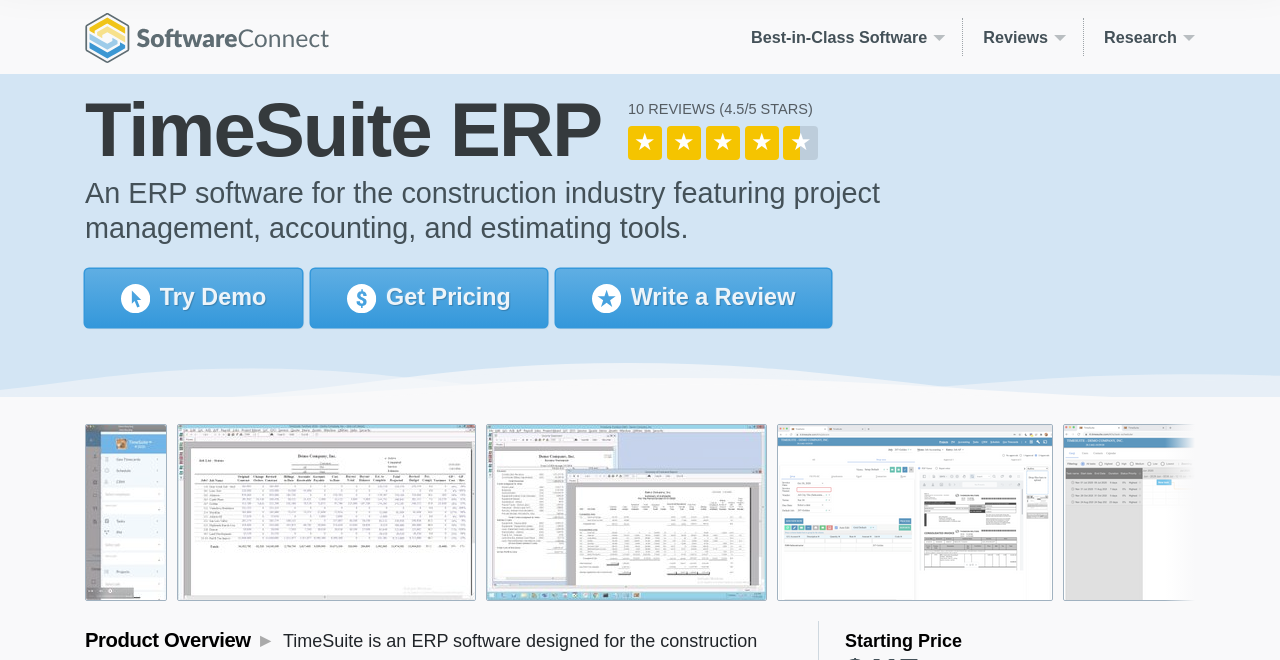Summarize the webpage in an elaborate manner.

The webpage is about TimeSuite, an ERP software for the construction industry. At the top left, there is a Software Connect logo, and next to it, there are three links: "Best-in-Class Software", "Reviews", and "Research". Below the logo, there is a heading "TimeSuite ERP" followed by a link with a rating of 4.5/5 stars based on 10 reviews. 

A brief description of TimeSuite is provided, stating that it is an ERP software featuring project management, accounting, and estimating tools. There are two buttons, "Try Demo" and "Get Pricing", positioned side by side, each with an accompanying icon. To the right of these buttons, there is a link to "Write a Review". 

Below these elements, there are four images showcasing different features of TimeSuite ERP, including mobile menu, job list detail, summary of contracts, and job accounting. At the bottom of the page, there is a heading "Product Overview" followed by a text "Starting Price".